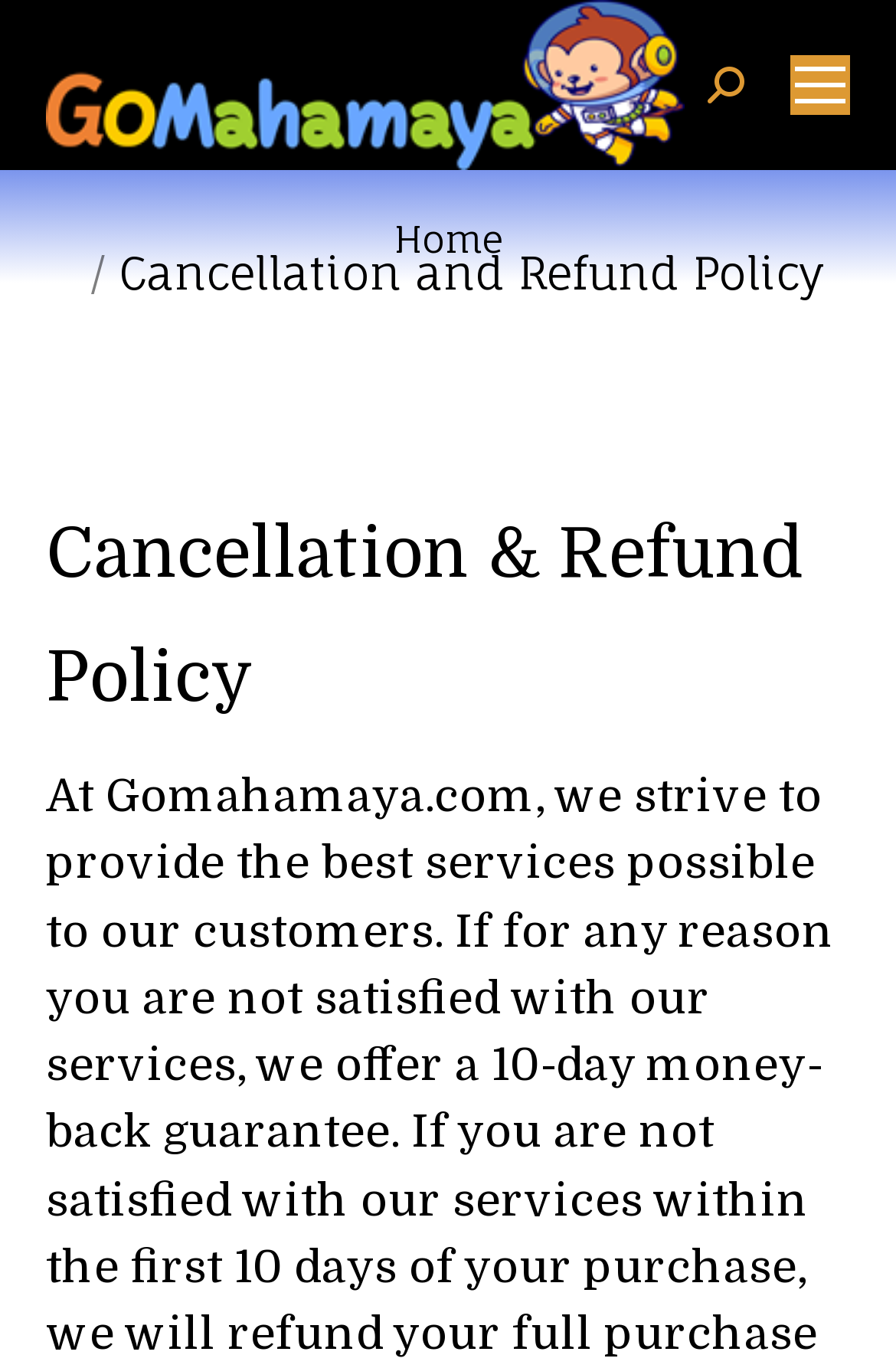Specify the bounding box coordinates (top-left x, top-left y, bottom-right x, bottom-right y) of the UI element in the screenshot that matches this description: parent_node: Search:

[0.79, 0.049, 0.831, 0.076]